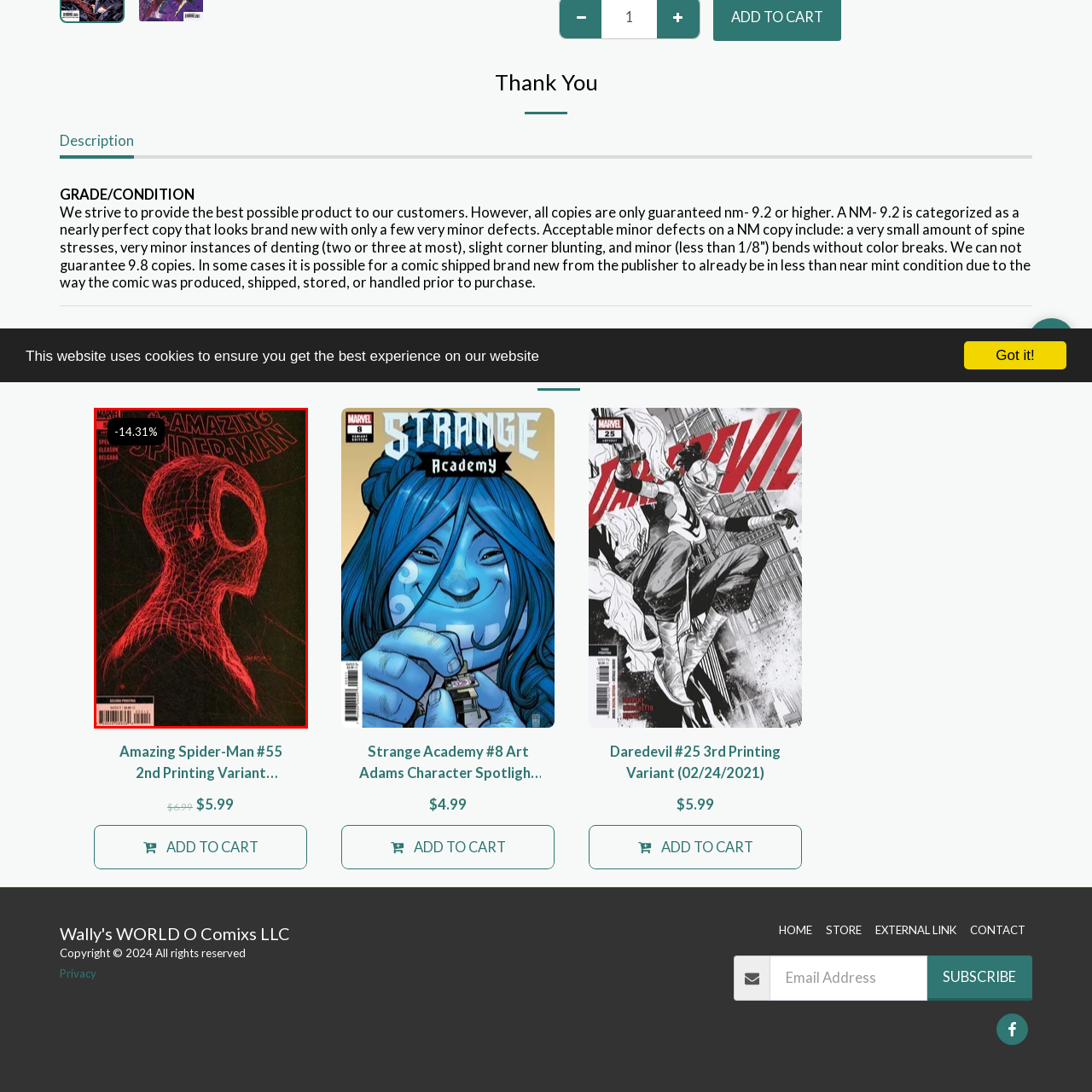Please examine the section highlighted with a blue border and provide a thorough response to the following question based on the visual information: 
What is the release date of the 2nd Printing Variant?

The caption states that the 2nd Printing Variant was released on February 3, 2021, providing the specific date of the comic book's release.